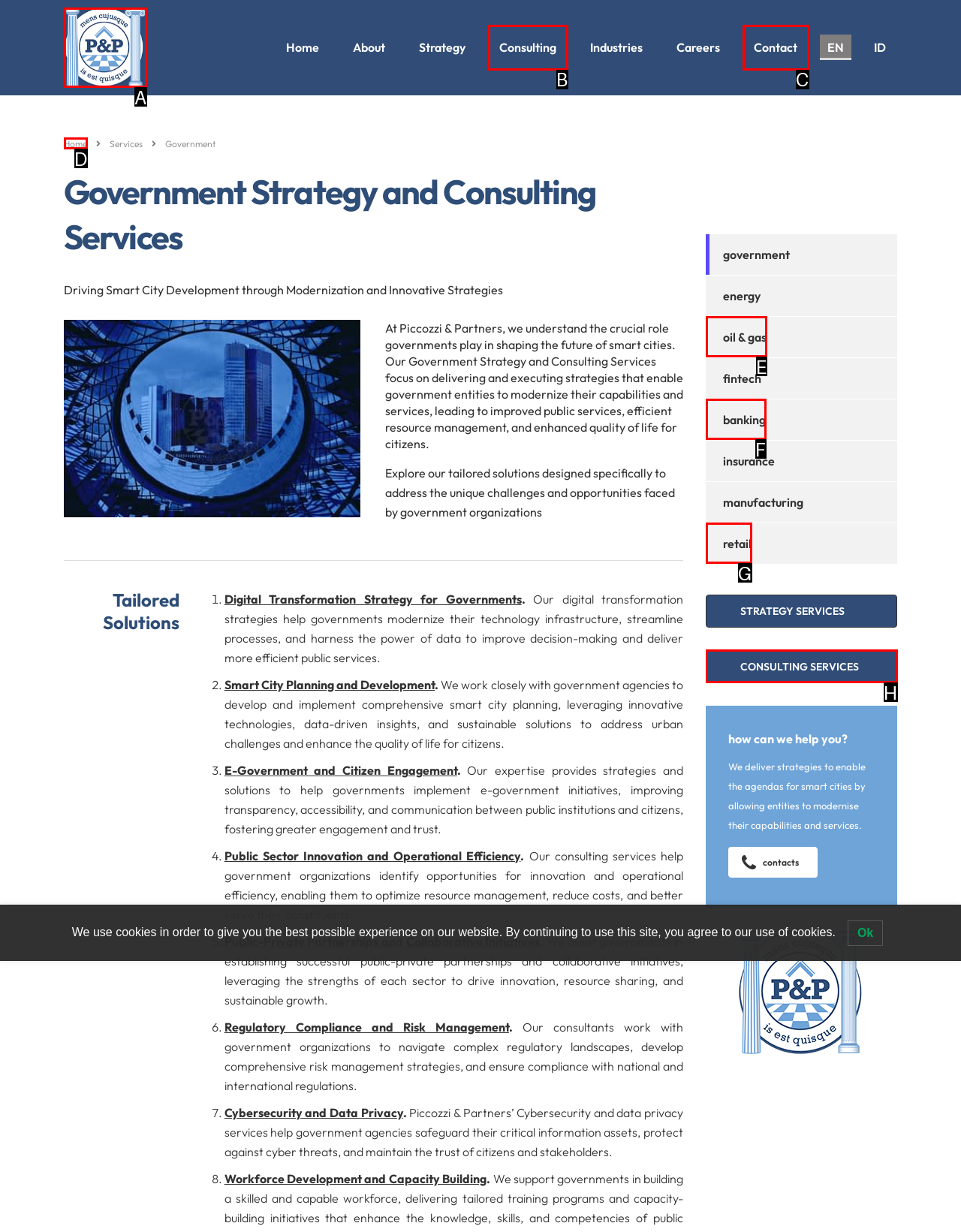Using the description: alt="Piccozzi & Partners", find the HTML element that matches it. Answer with the letter of the chosen option.

A